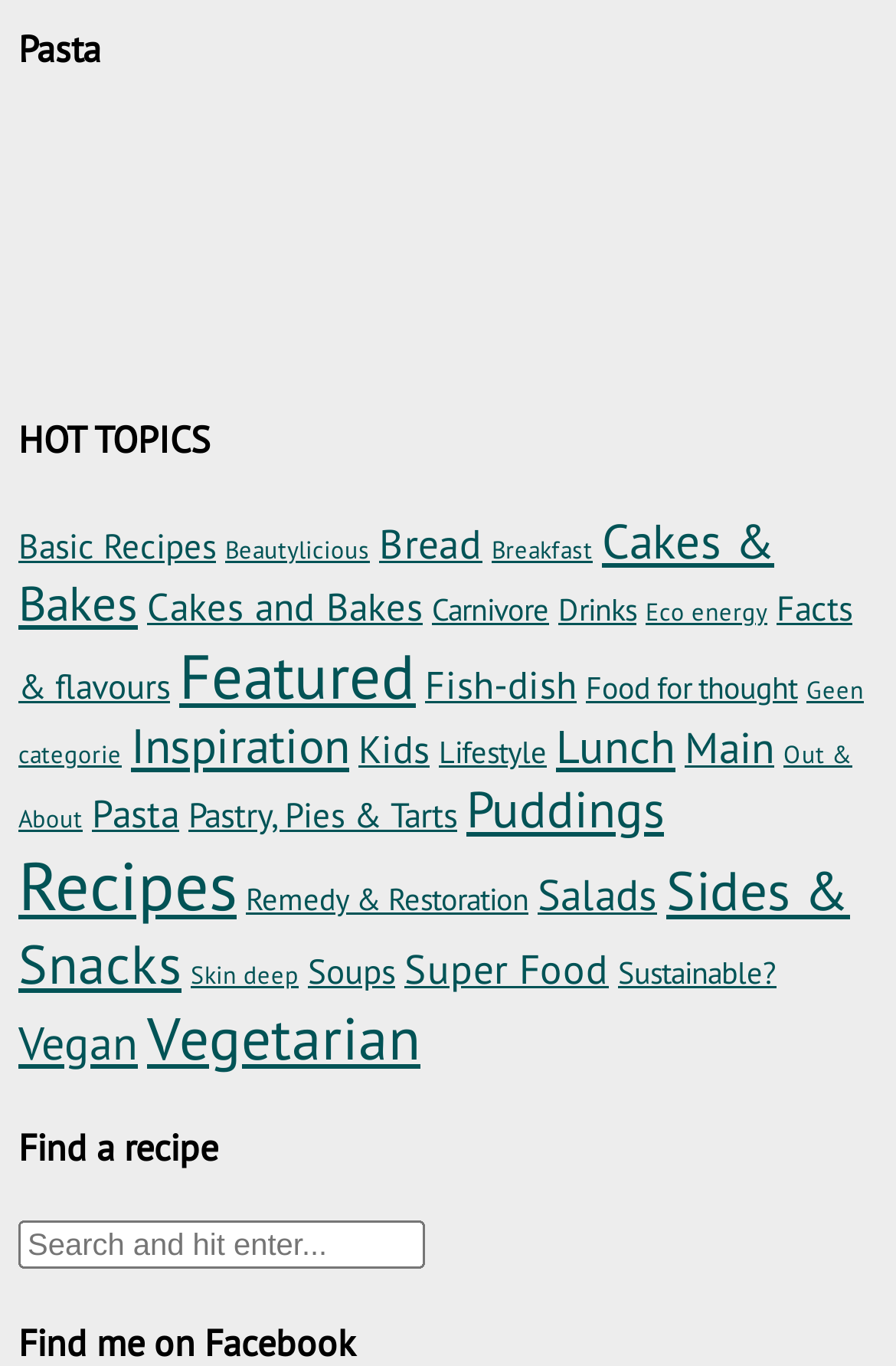Please find the bounding box coordinates for the clickable element needed to perform this instruction: "Search for a recipe".

[0.021, 0.892, 0.979, 0.93]